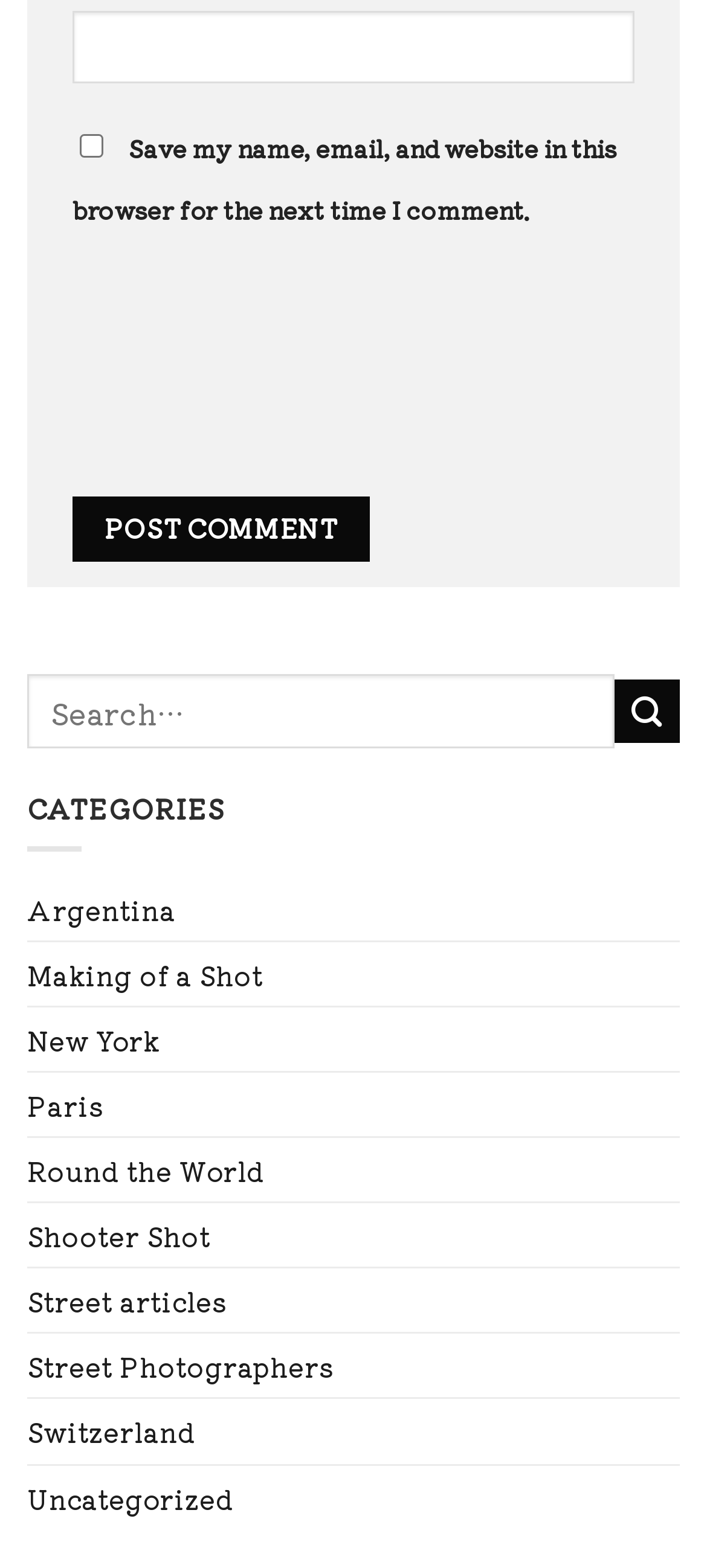What is the purpose of the search box?
Please respond to the question thoroughly and include all relevant details.

The search box is located at the top of the webpage and has a placeholder text 'Search…'. This suggests that its purpose is to allow users to search for specific content or articles within the website.